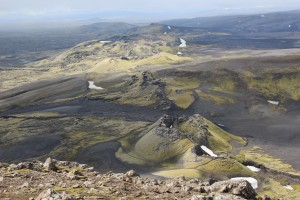What is the terrain of the Laki craters characterized by?
Kindly offer a detailed explanation using the data available in the image.

The caption describes the geological features of the Laki craters as characterized by unique formations, displaying a rugged terrain of volcanic rock interspersed with patches of lush greenery, indicating that the terrain is characterized by rugged volcanic rock.